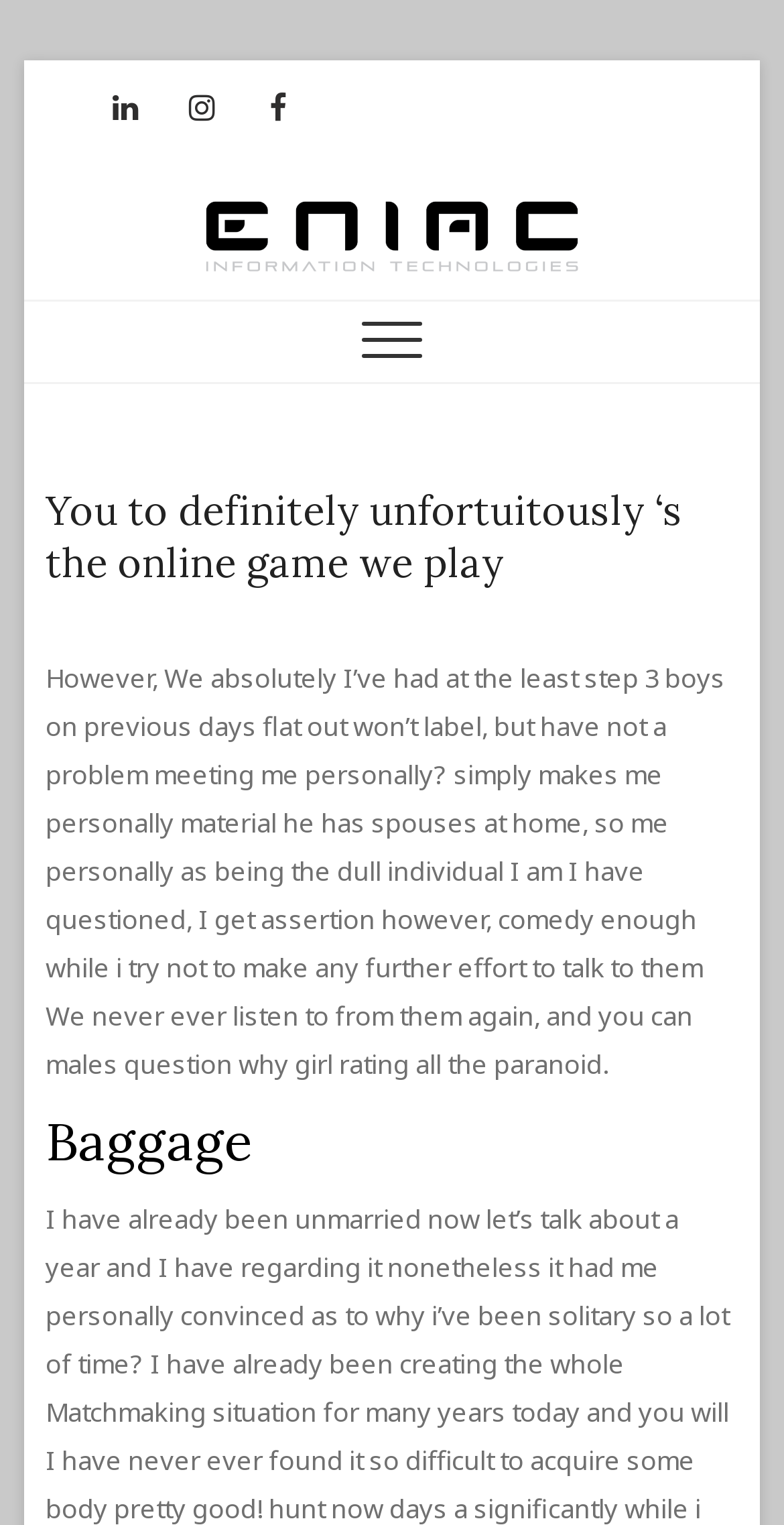What social media platforms are linked?
Based on the screenshot, give a detailed explanation to answer the question.

The links to social media platforms are located at the top of the page, and they are represented by their respective icons, which are commonly used to represent these platforms.